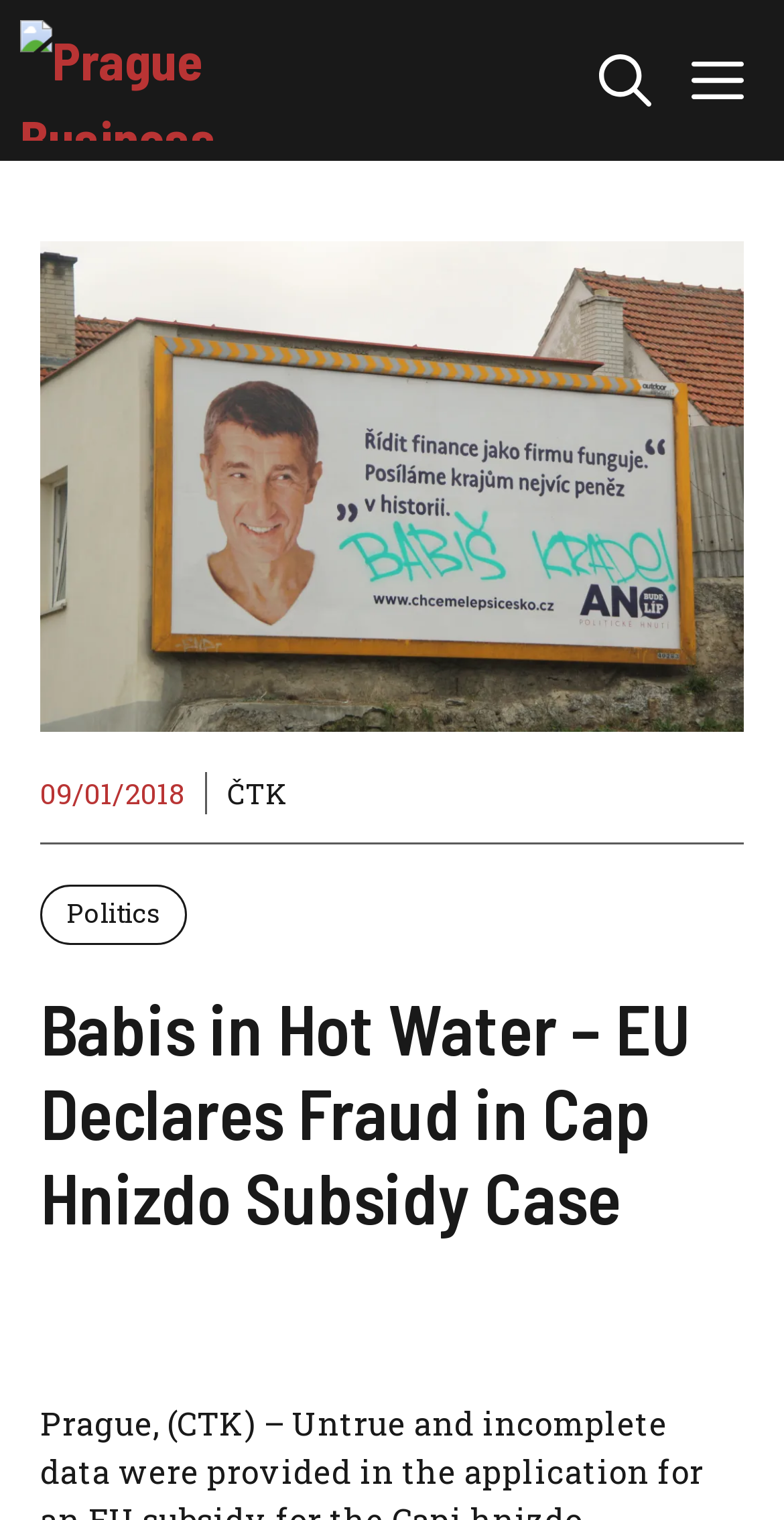What is the category of the article?
Please answer using one word or phrase, based on the screenshot.

Politics